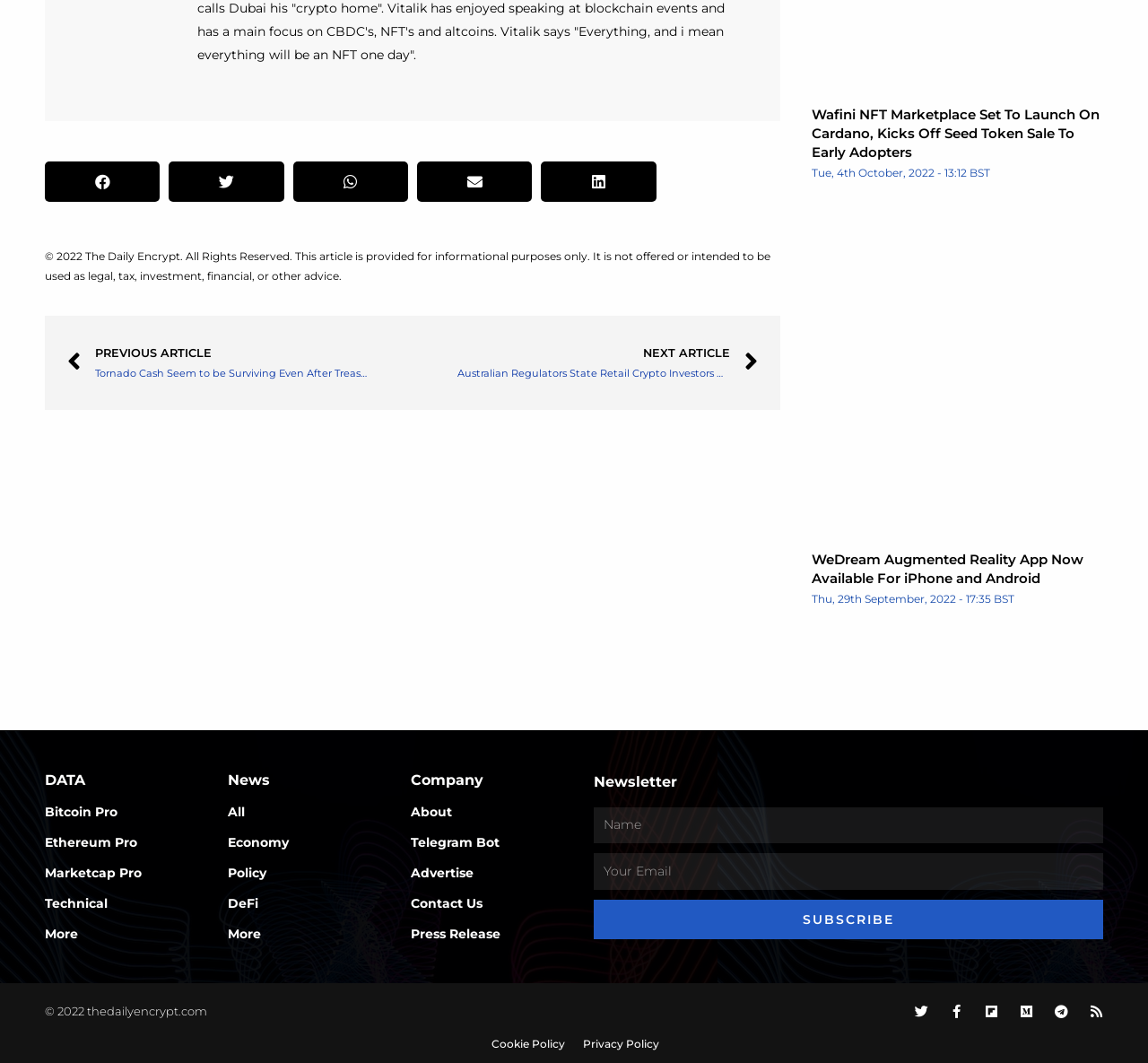Identify the bounding box coordinates of the area you need to click to perform the following instruction: "Read article about Wafini NFT Marketplace".

[0.707, 0.099, 0.958, 0.151]